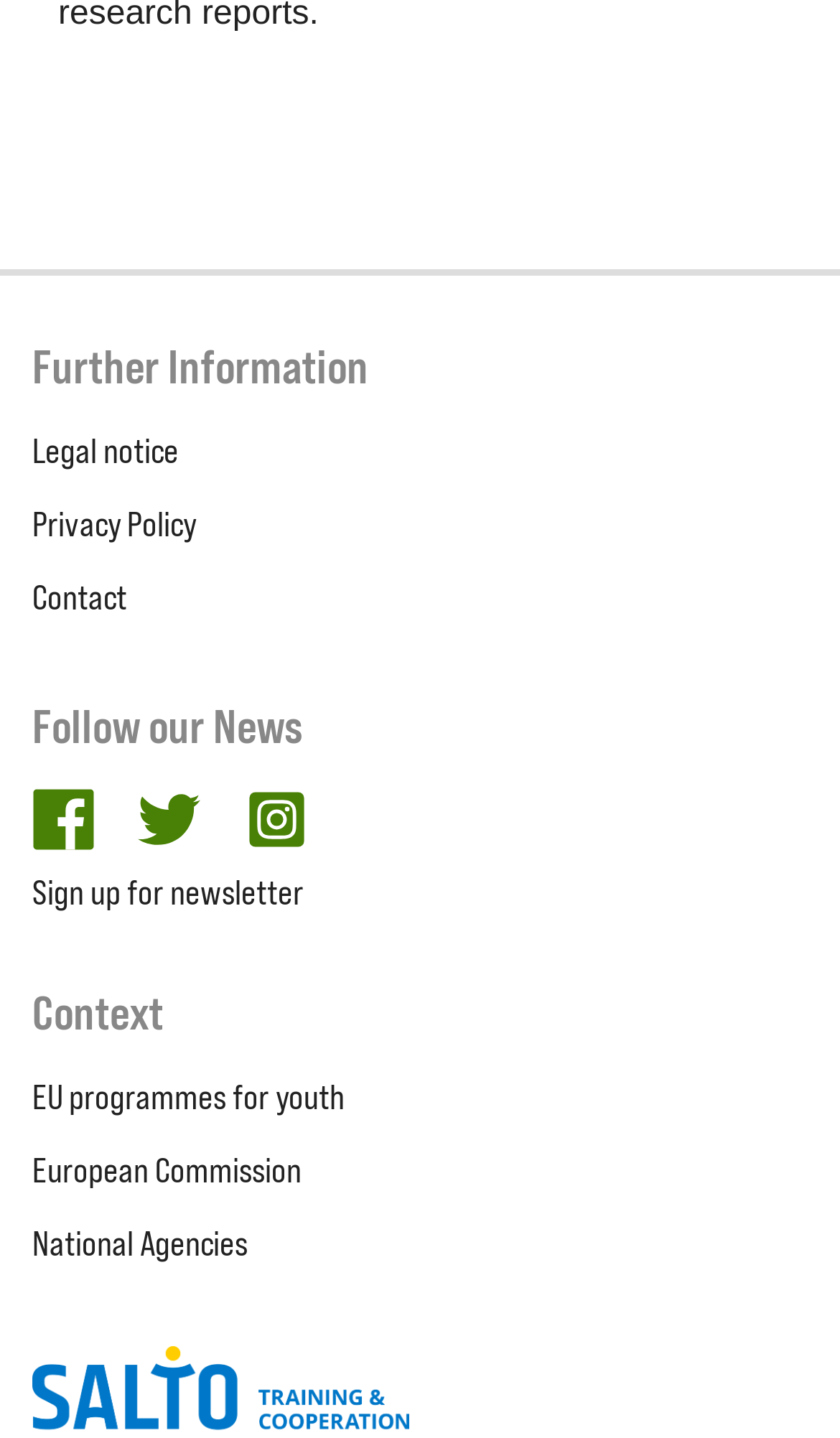Please predict the bounding box coordinates of the element's region where a click is necessary to complete the following instruction: "Follow us on Facebook". The coordinates should be represented by four float numbers between 0 and 1, i.e., [left, top, right, bottom].

[0.038, 0.548, 0.115, 0.593]